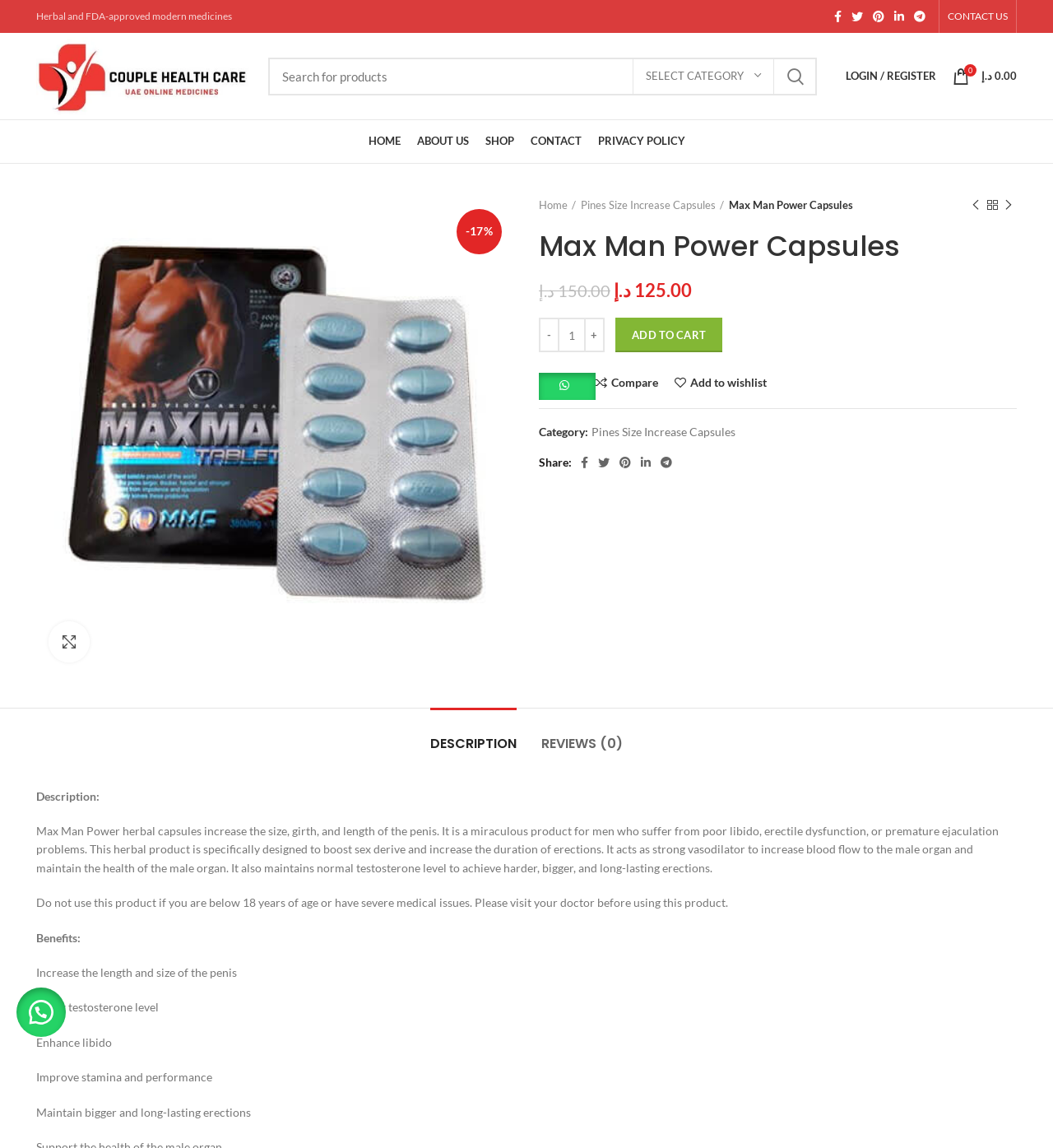Return the bounding box coordinates of the UI element that corresponds to this description: "Pines Size Increase Capsules". The coordinates must be given as four float numbers in the range of 0 and 1, [left, top, right, bottom].

[0.562, 0.371, 0.698, 0.383]